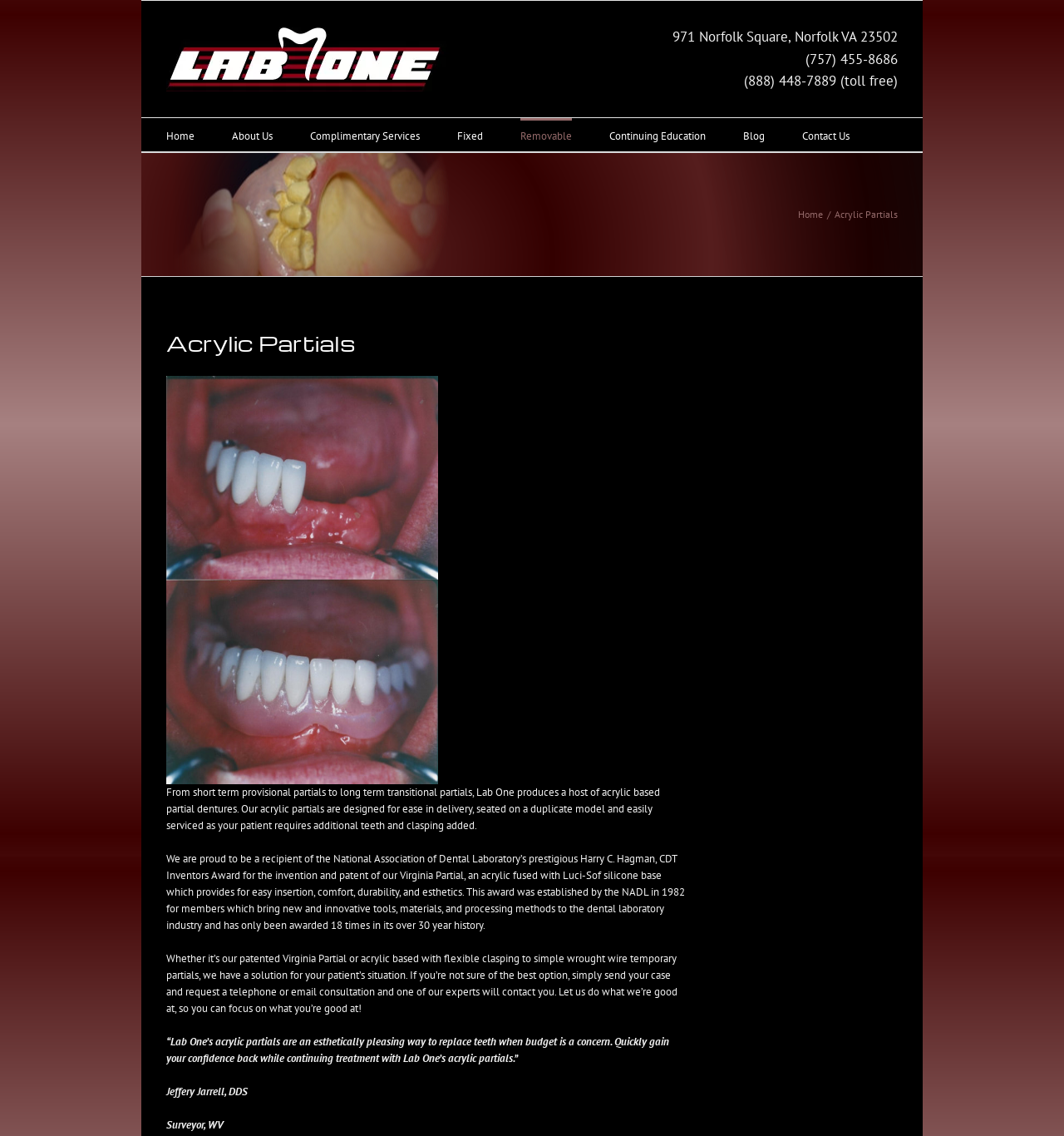Please pinpoint the bounding box coordinates for the region I should click to adhere to this instruction: "View Aytug Ozkan's profile".

None